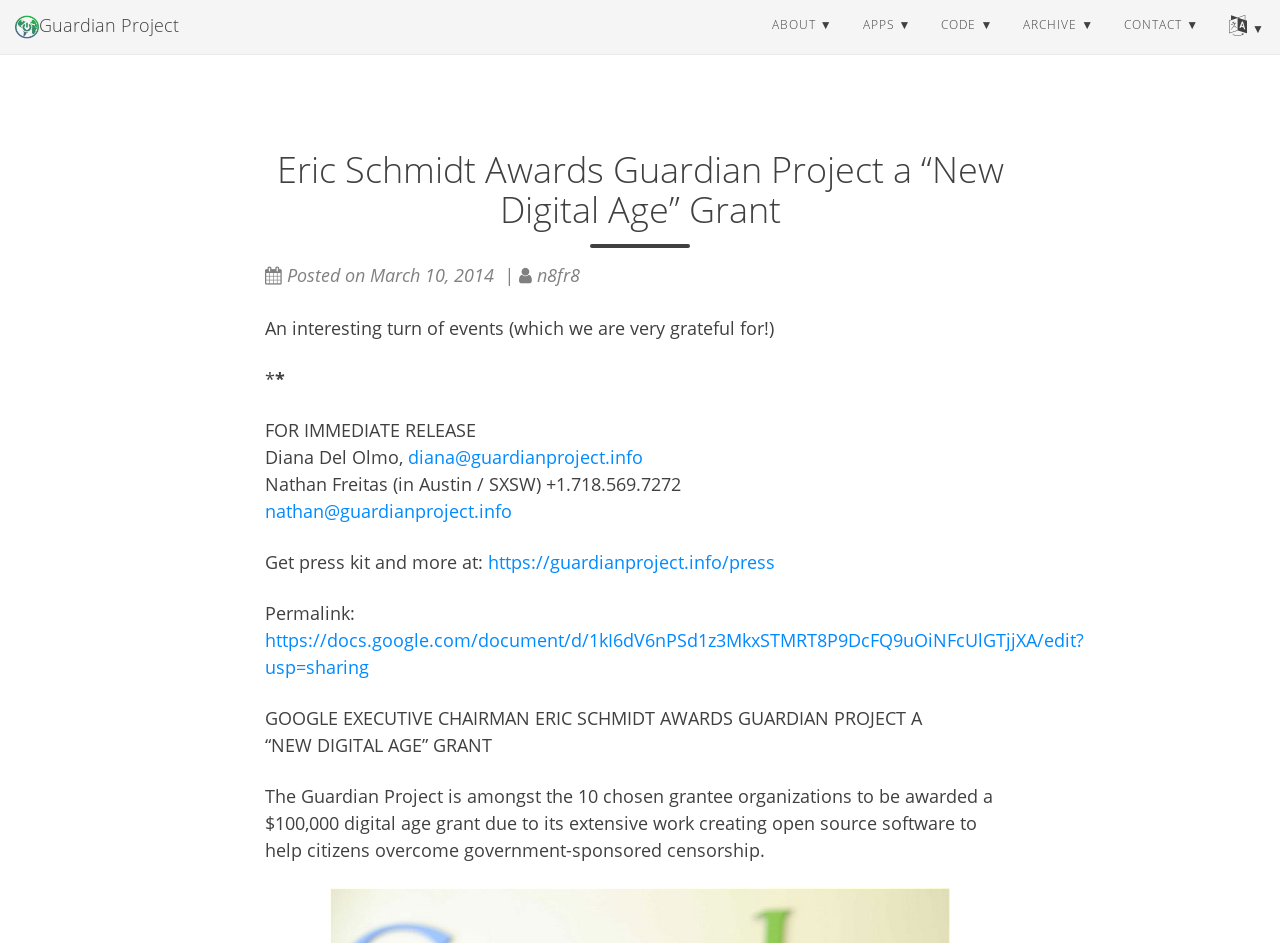Given the webpage screenshot, identify the bounding box of the UI element that matches this description: "Guardian Project".

[0.0, 0.021, 0.152, 0.074]